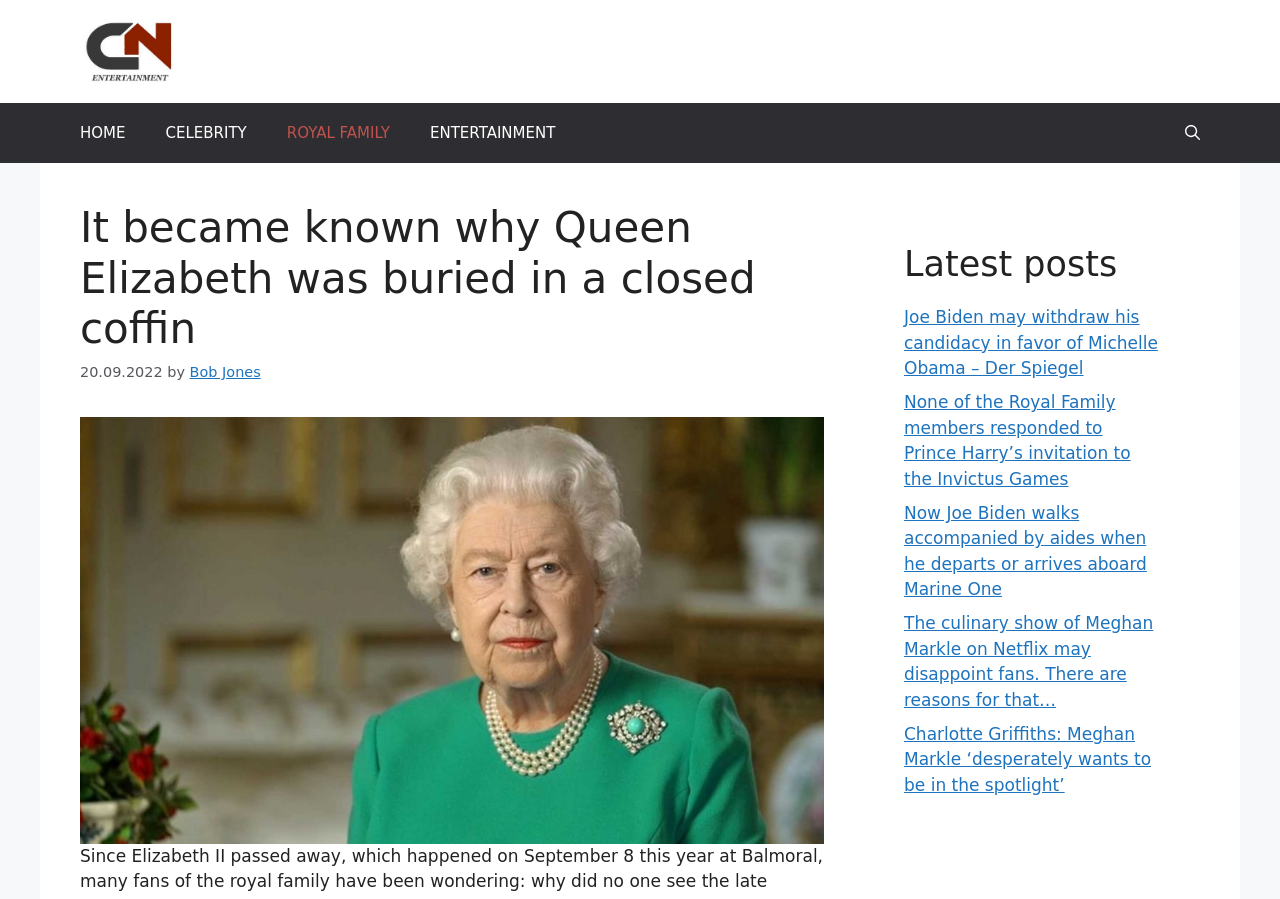Find the bounding box coordinates for the UI element that matches this description: "CELEBRITY".

[0.114, 0.115, 0.208, 0.182]